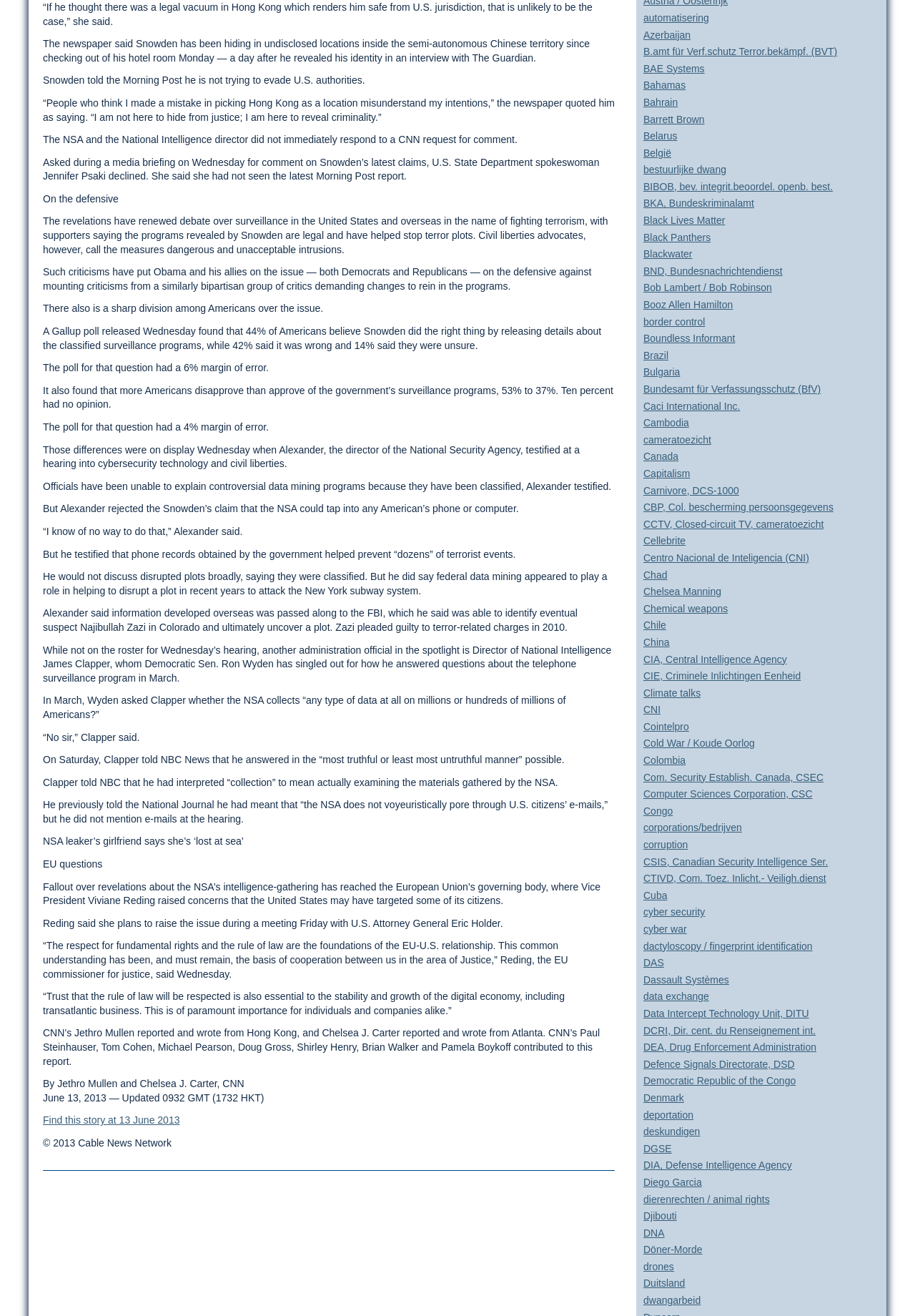Identify the bounding box coordinates of the specific part of the webpage to click to complete this instruction: "Click on the link 'China'".

[0.703, 0.484, 0.732, 0.492]